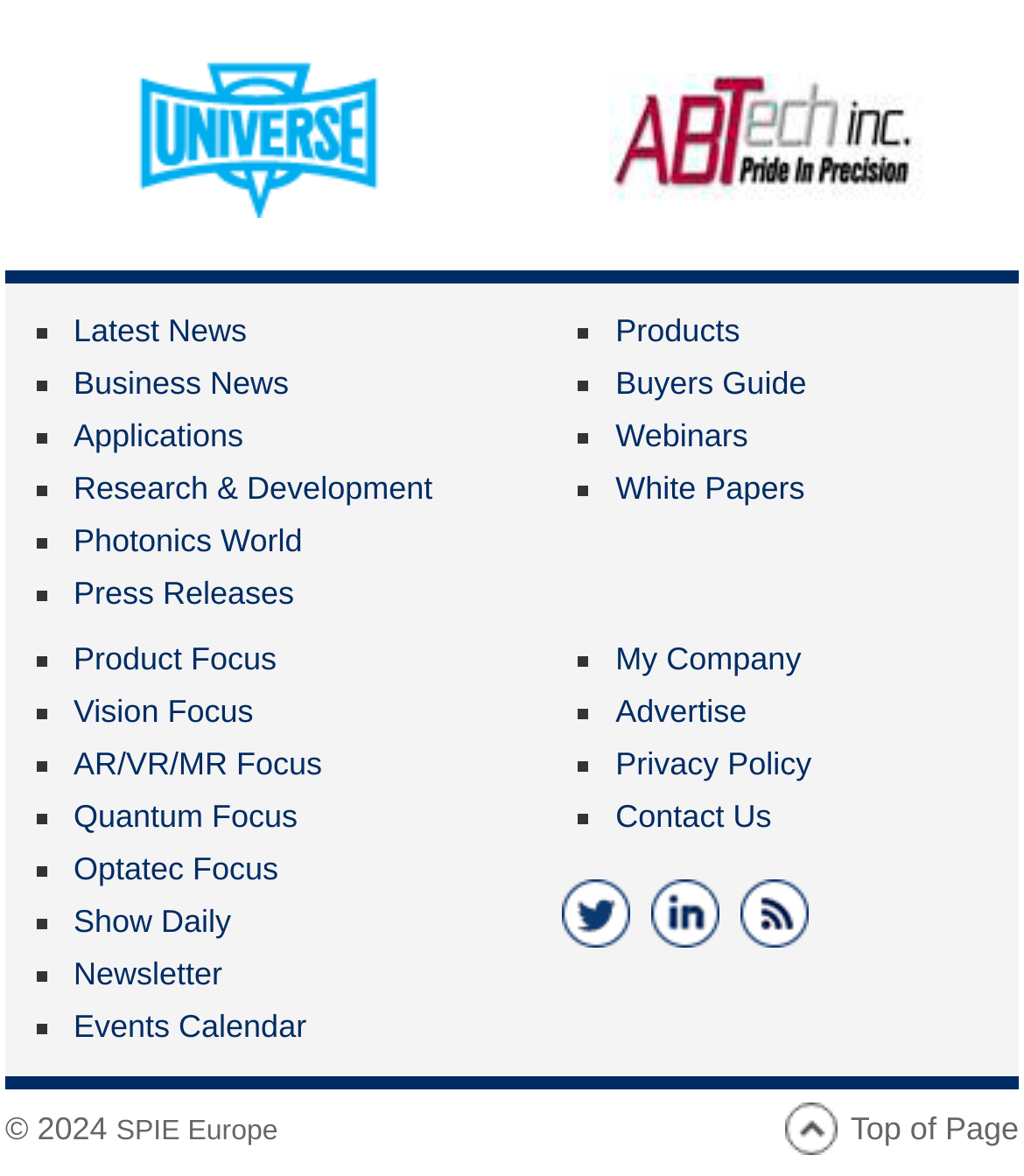Find the bounding box coordinates of the area that needs to be clicked in order to achieve the following instruction: "Follow Twitter". The coordinates should be specified as four float numbers between 0 and 1, i.e., [left, top, right, bottom].

[0.55, 0.747, 0.617, 0.805]